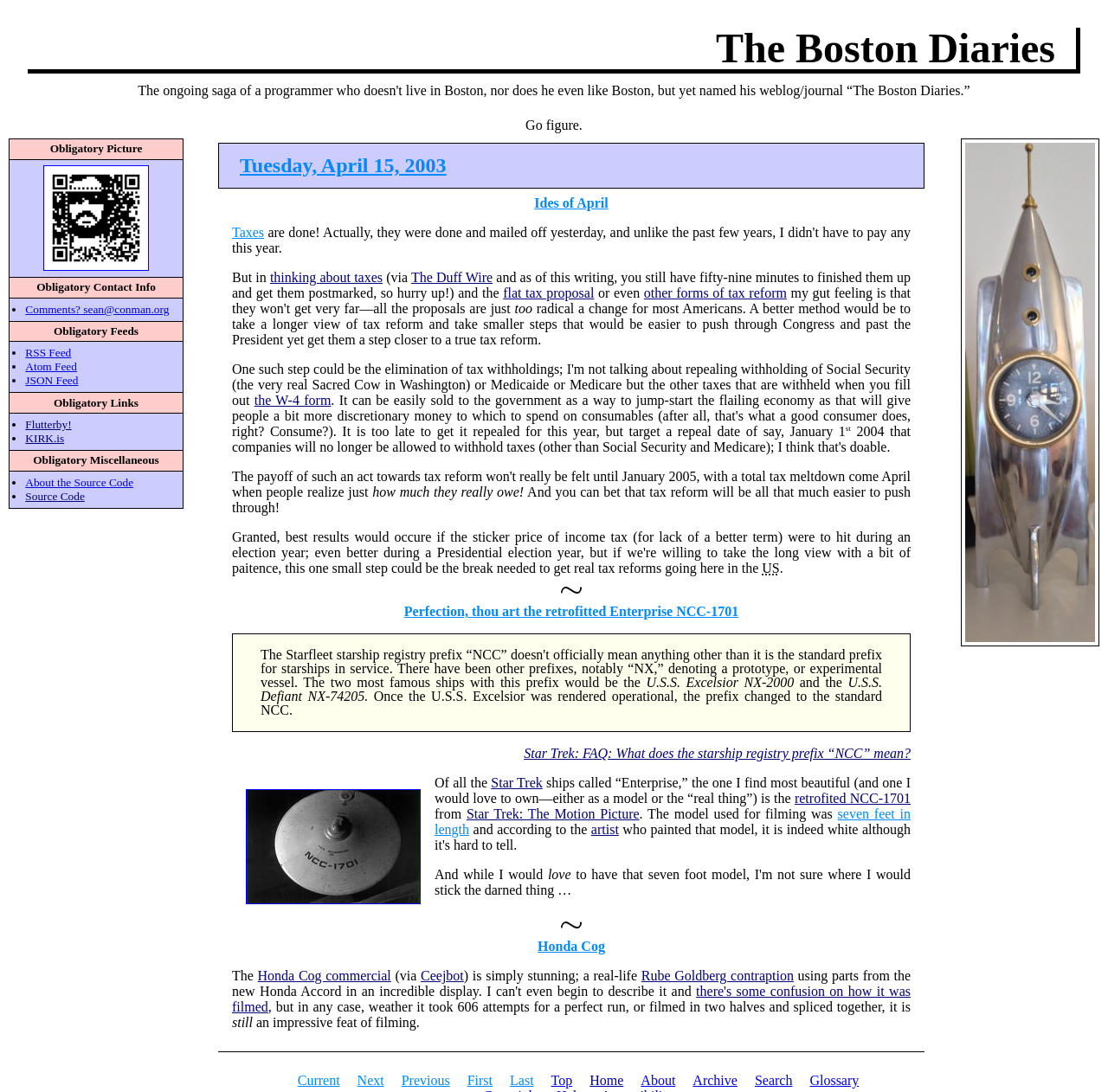Please pinpoint the bounding box coordinates for the region I should click to adhere to this instruction: "Go to the 'Next' page".

[0.322, 0.983, 0.347, 0.996]